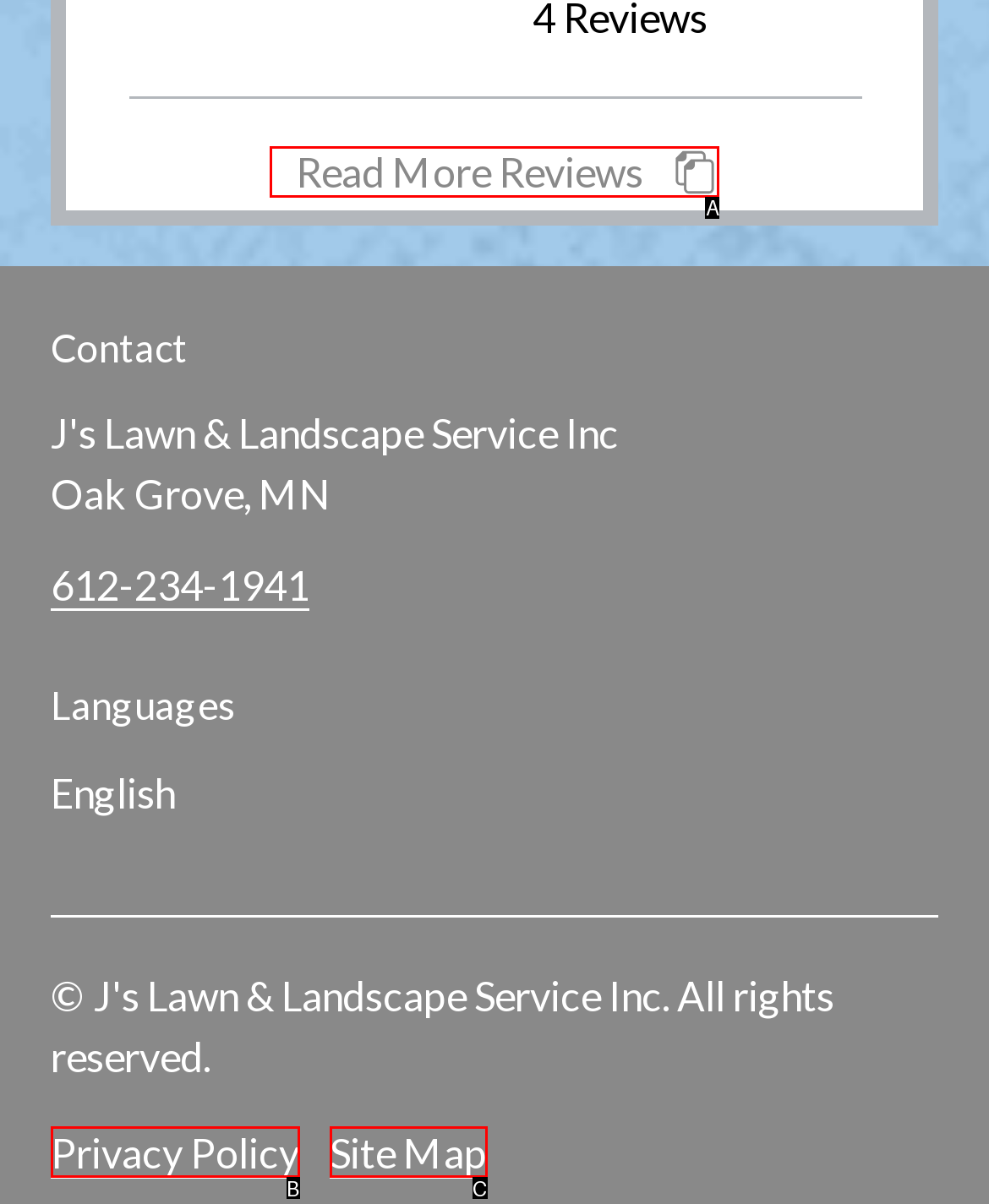Identify the letter that best matches this UI element description: Read More Reviews
Answer with the letter from the given options.

A